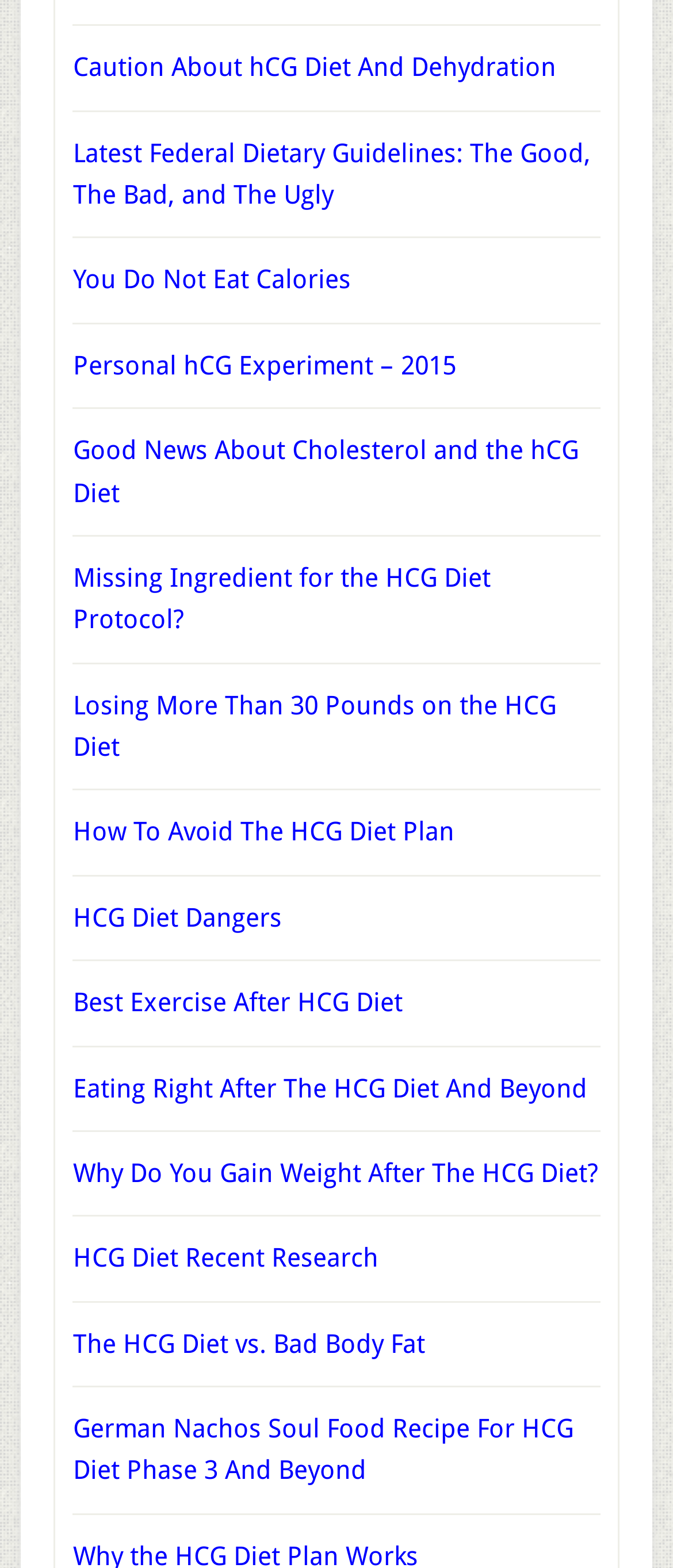Please give the bounding box coordinates of the area that should be clicked to fulfill the following instruction: "Learn about the latest federal dietary guidelines". The coordinates should be in the format of four float numbers from 0 to 1, i.e., [left, top, right, bottom].

[0.108, 0.088, 0.877, 0.134]